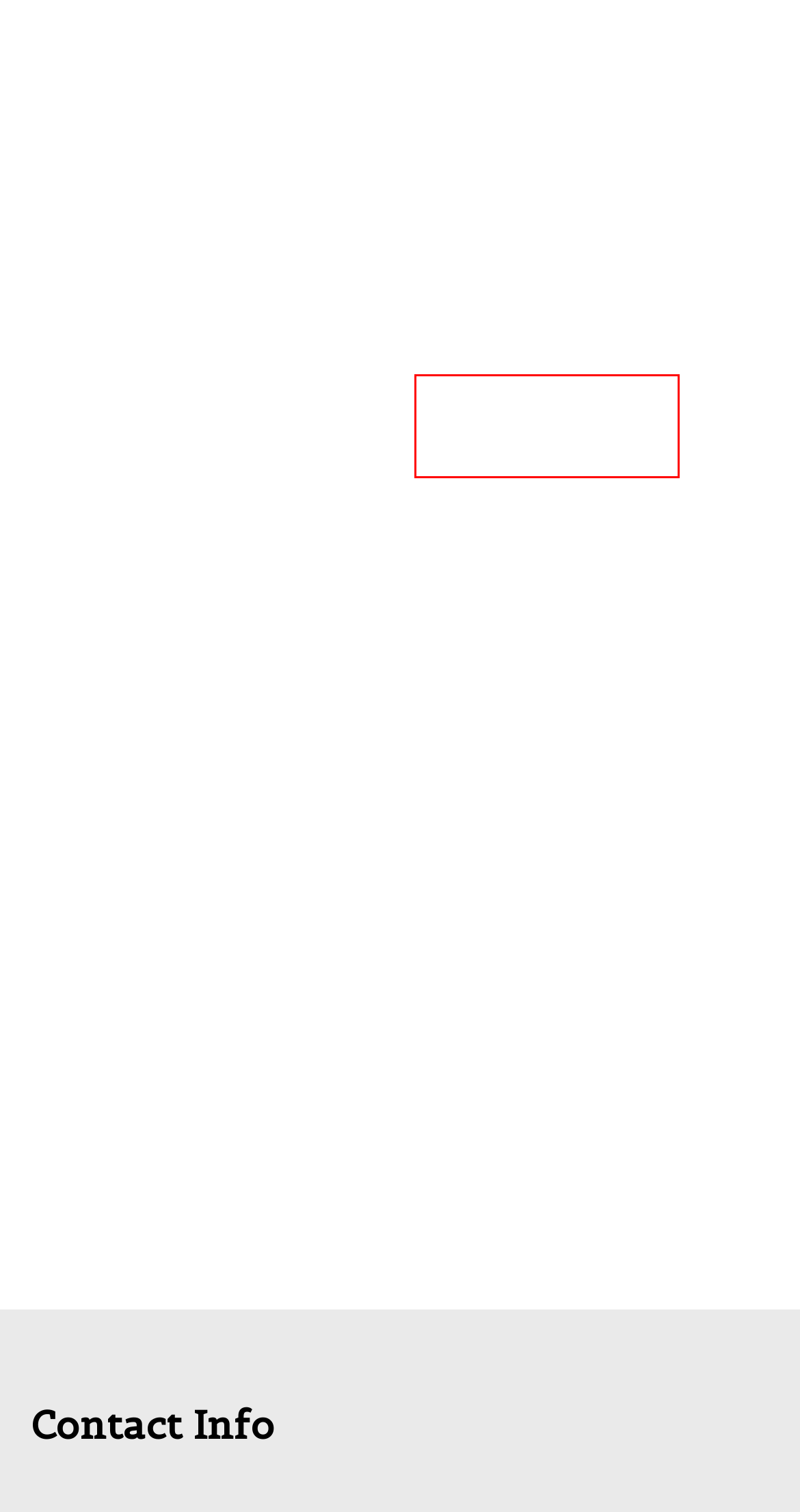You are given a screenshot of a webpage with a red rectangle bounding box around an element. Choose the best webpage description that matches the page after clicking the element in the bounding box. Here are the candidates:
A. Products Archive - Kathy Bransfield
B. Terms & Conditions - Kathy Bransfield
C. My Account - Kathy Bransfield
D. Friends Starry Night - Kathy Bransfield
E. Necklaces Archives - Kathy Bransfield
F. One person caring... - Kathy Bransfield
G. A friend is someone... - Kathy Bransfield
H. Family & Friends Archives - Kathy Bransfield

D